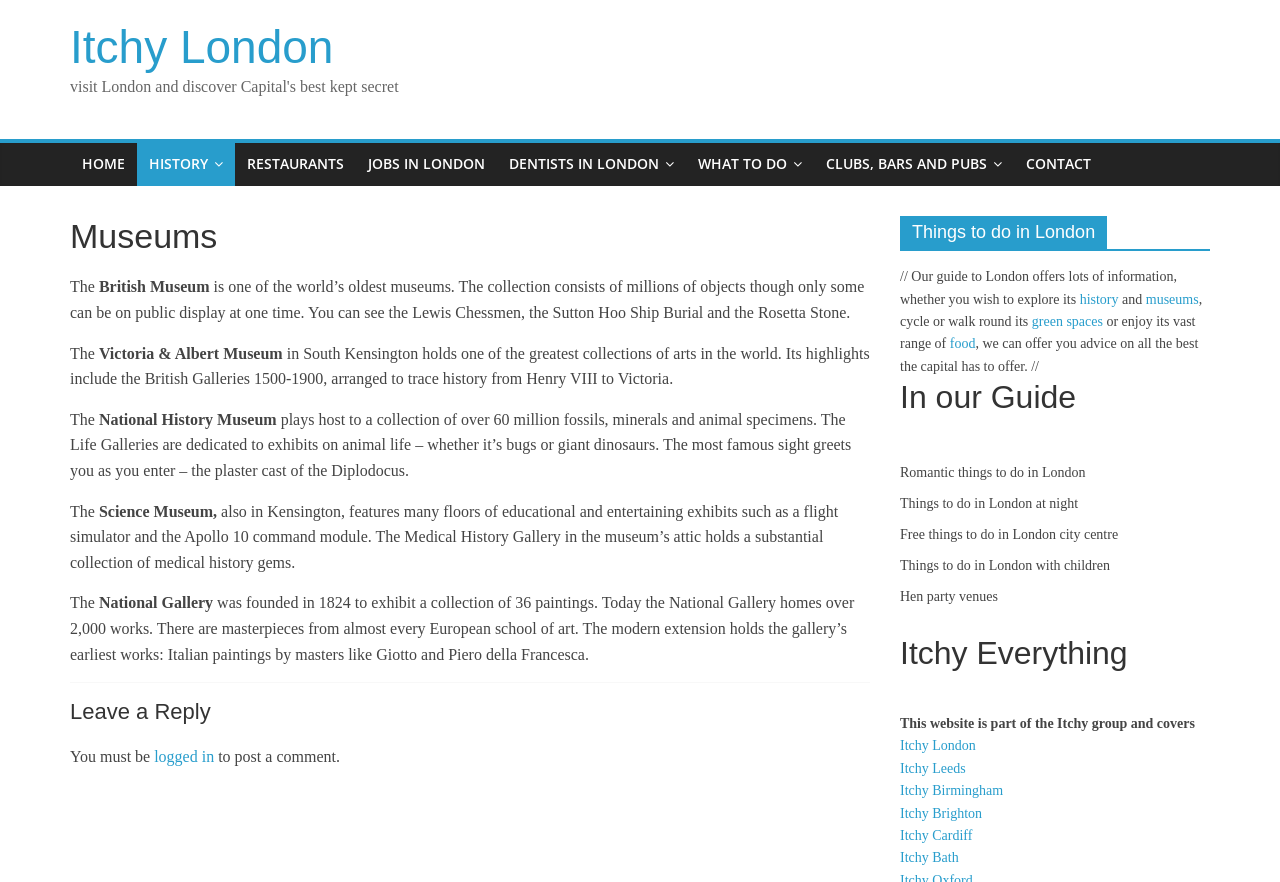Find the bounding box coordinates of the clickable region needed to perform the following instruction: "Click on HOME". The coordinates should be provided as four float numbers between 0 and 1, i.e., [left, top, right, bottom].

[0.055, 0.162, 0.107, 0.21]